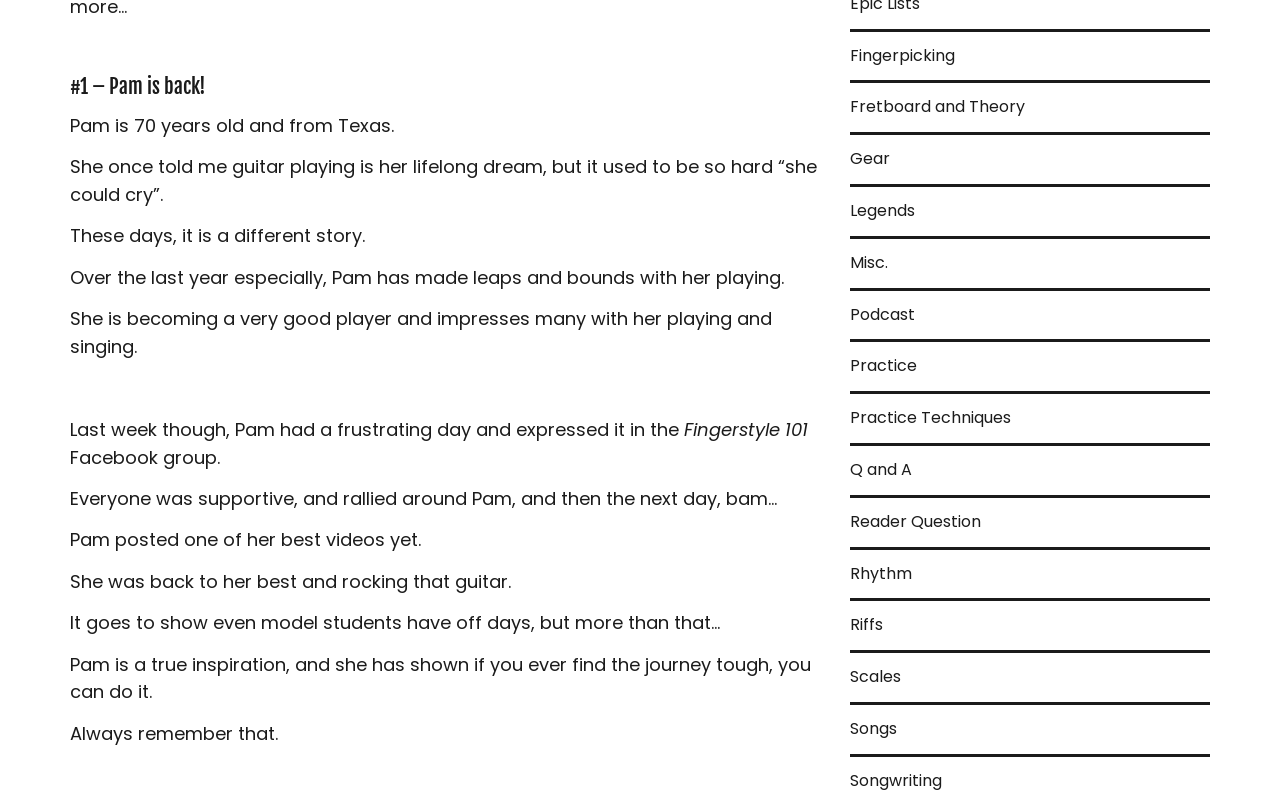Determine the bounding box for the UI element as described: "Songs". The coordinates should be represented as four float numbers between 0 and 1, formatted as [left, top, right, bottom].

[0.664, 0.89, 0.701, 0.952]